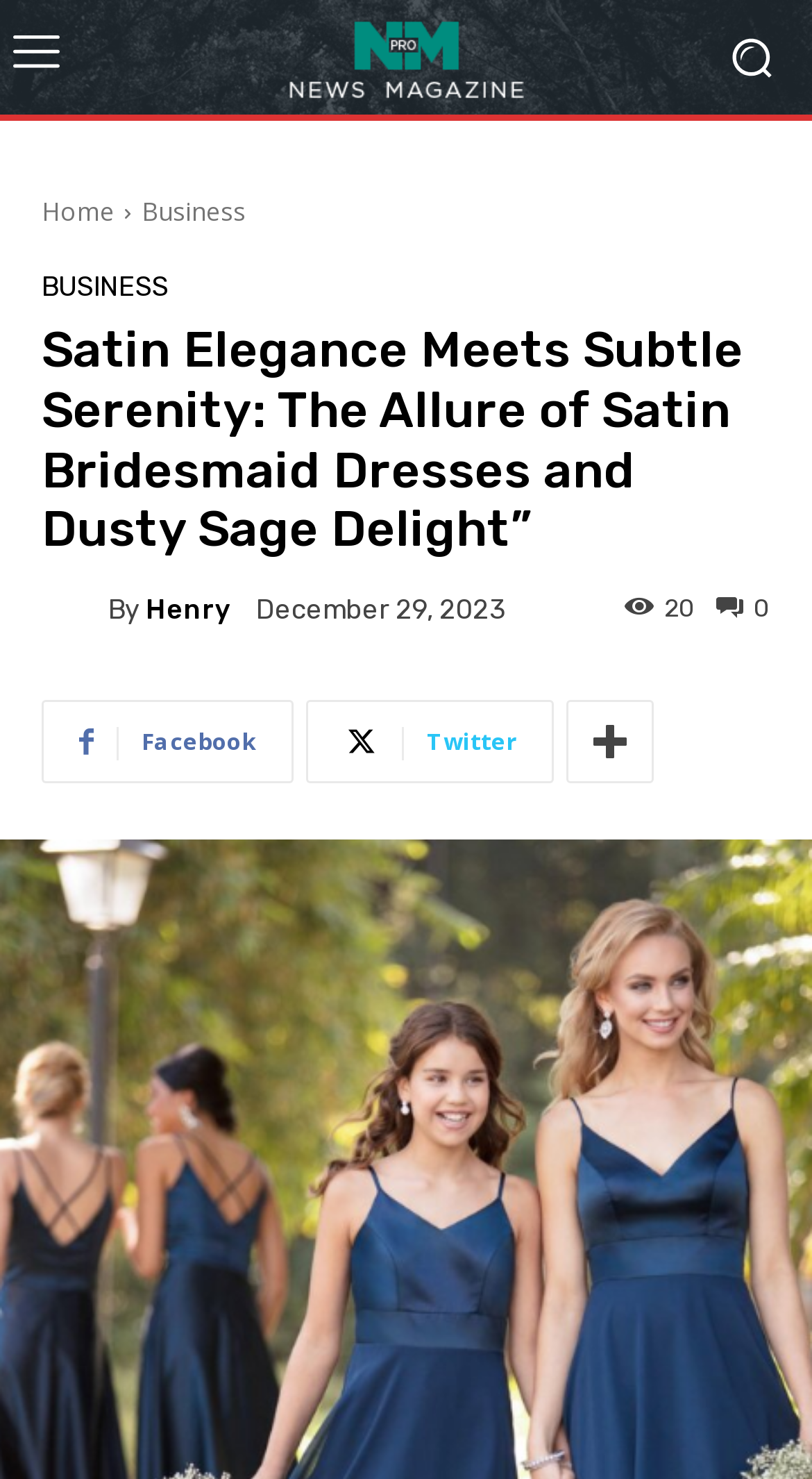Please give a succinct answer using a single word or phrase:
When was the article published?

December 29, 2023